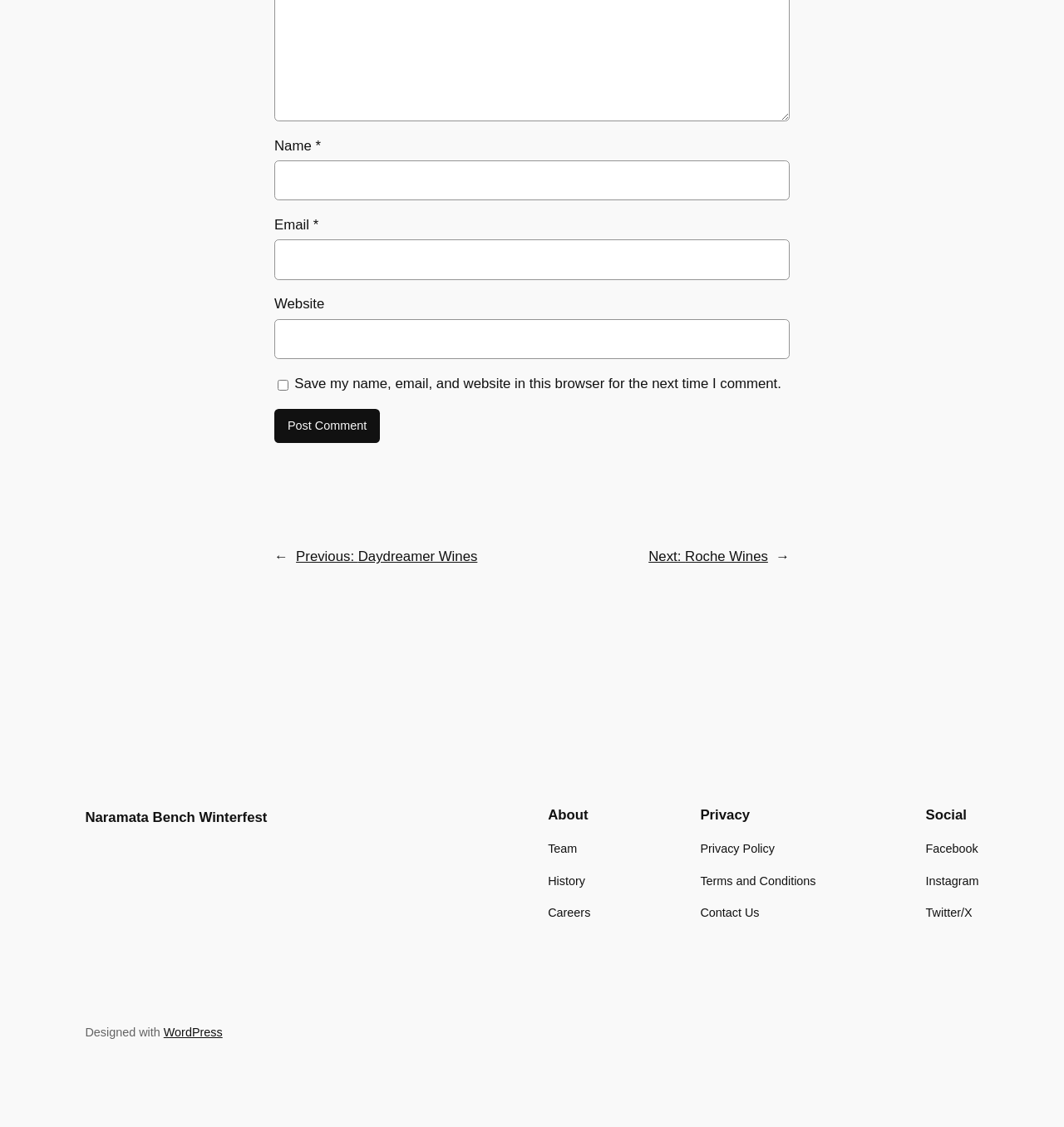Show me the bounding box coordinates of the clickable region to achieve the task as per the instruction: "Go to the About page".

[0.515, 0.745, 0.555, 0.818]